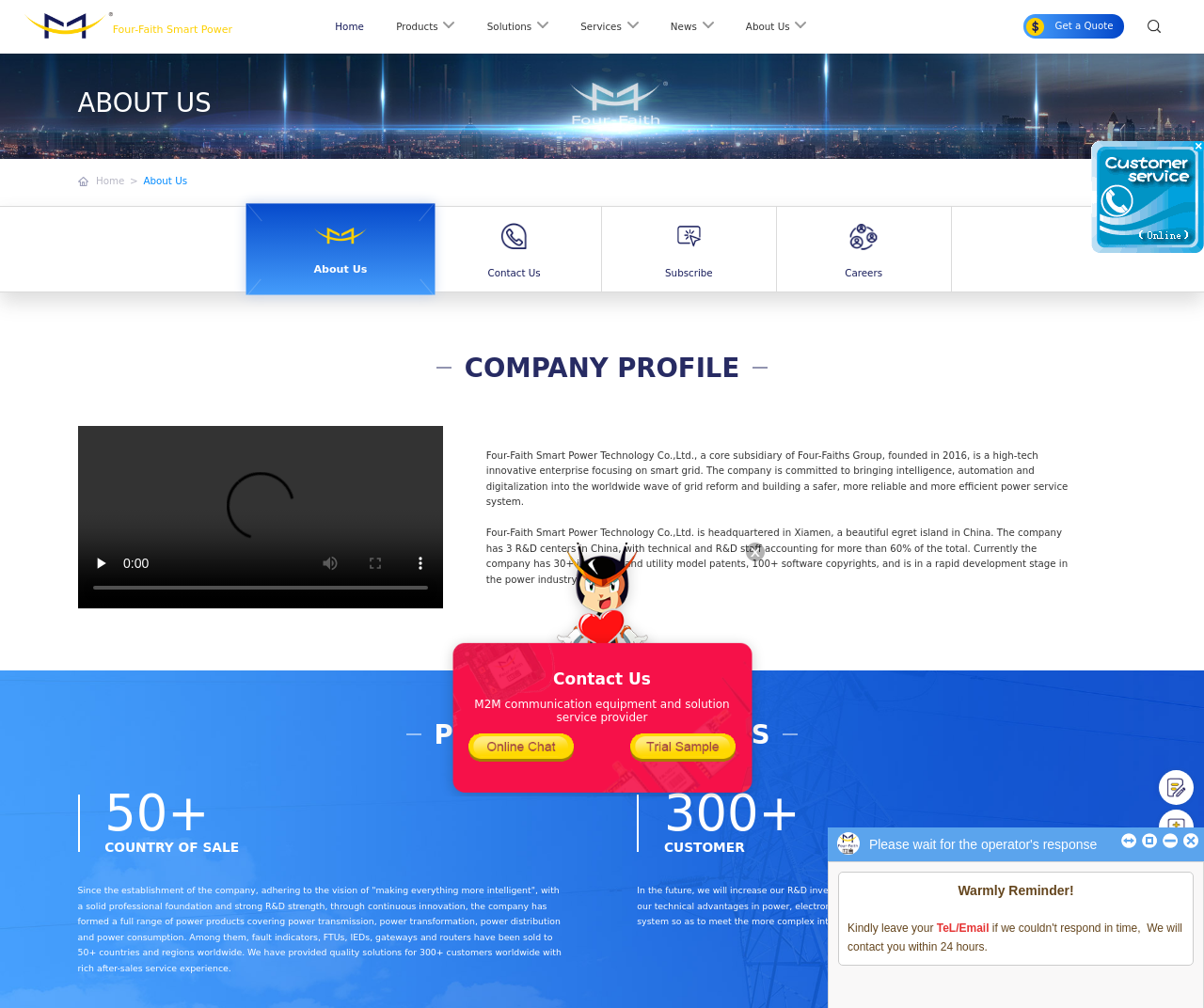Detail the various sections and features present on the webpage.

The webpage is about Four-Faith Smart Power Technology Co., Ltd., a smart grid company. At the top, there is a logo and a heading with the company name. Below the logo, there is a navigation menu with links to different sections of the website, including Home, Products, Solutions, Services, News, and About Us.

On the left side of the page, there is a section with a heading "ABOUT US" and links to sub-sections, including Home, About Us, Contact Us, Subscribe, and Careers. Below this section, there is a company profile with a video and a brief description of the company.

To the right of the company profile, there is a section with a heading "COMPANY PROFILE" and a brief introduction to the company's history, mission, and products. Below this section, there are two paragraphs of text describing the company's R&D capabilities and its sales achievements.

Further down the page, there is a section with a heading "PRODUCTION PROCESS" and three headings with numbers: "50+", "COUNTRY OF SALE", and "300+", indicating the company's sales achievements. Below this section, there is a paragraph of text describing the company's products and sales experience.

At the bottom of the page, there are links to Trial Sample, Subscribe, Email, and Online Chat, as well as a contact information section with an image and a static text "Contact Us". There are also several images and links scattered throughout the page, including a M2M communication equipment and solution service provider logo and a live help image.

Overall, the webpage provides an overview of Four-Faith Smart Power Technology Co., Ltd., its products, and its achievements, with a focus on its smart grid solutions and services.